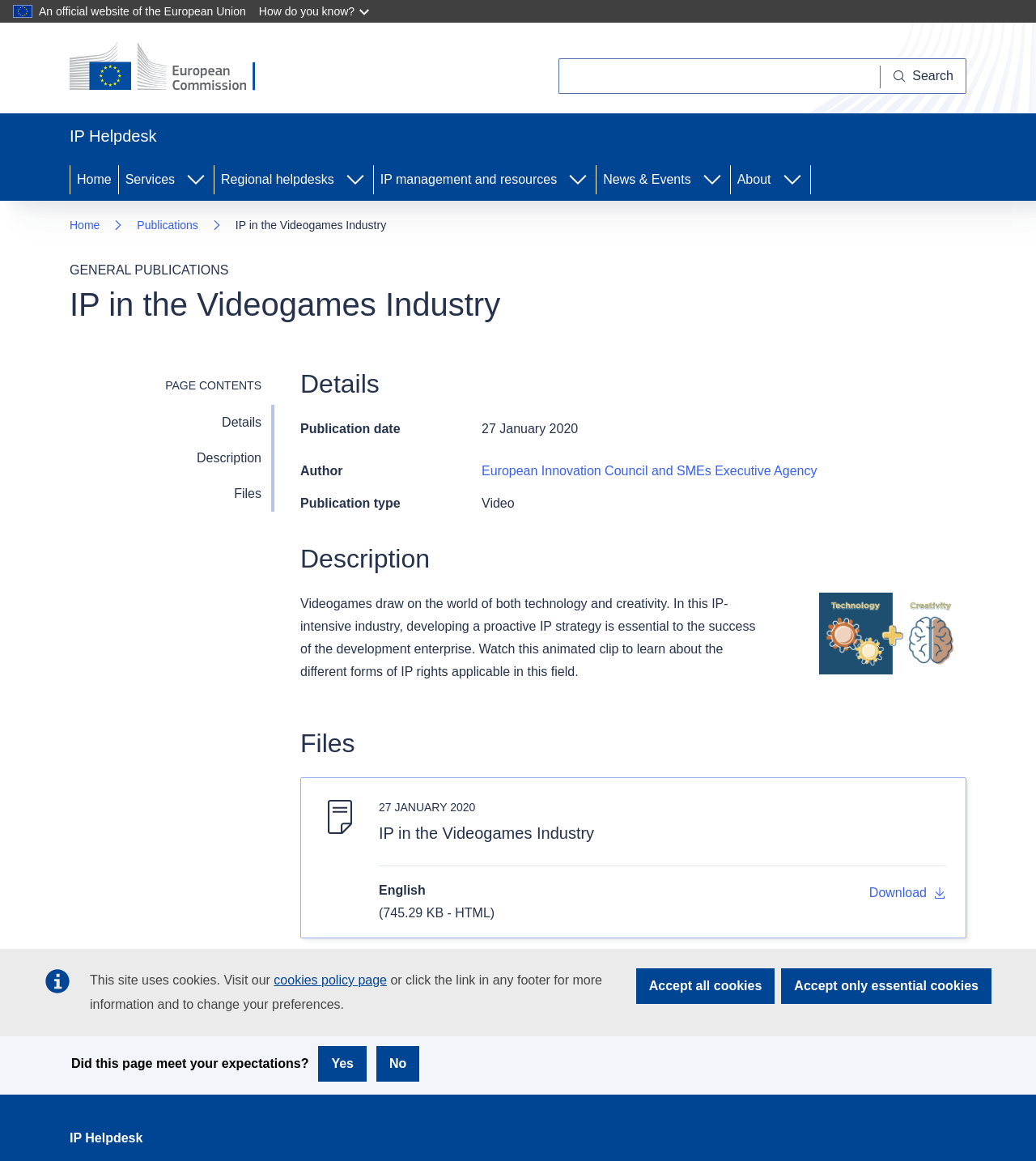Please find and report the bounding box coordinates of the element to click in order to perform the following action: "Go to Home page". The coordinates should be expressed as four float numbers between 0 and 1, in the format [left, top, right, bottom].

[0.067, 0.036, 0.269, 0.081]